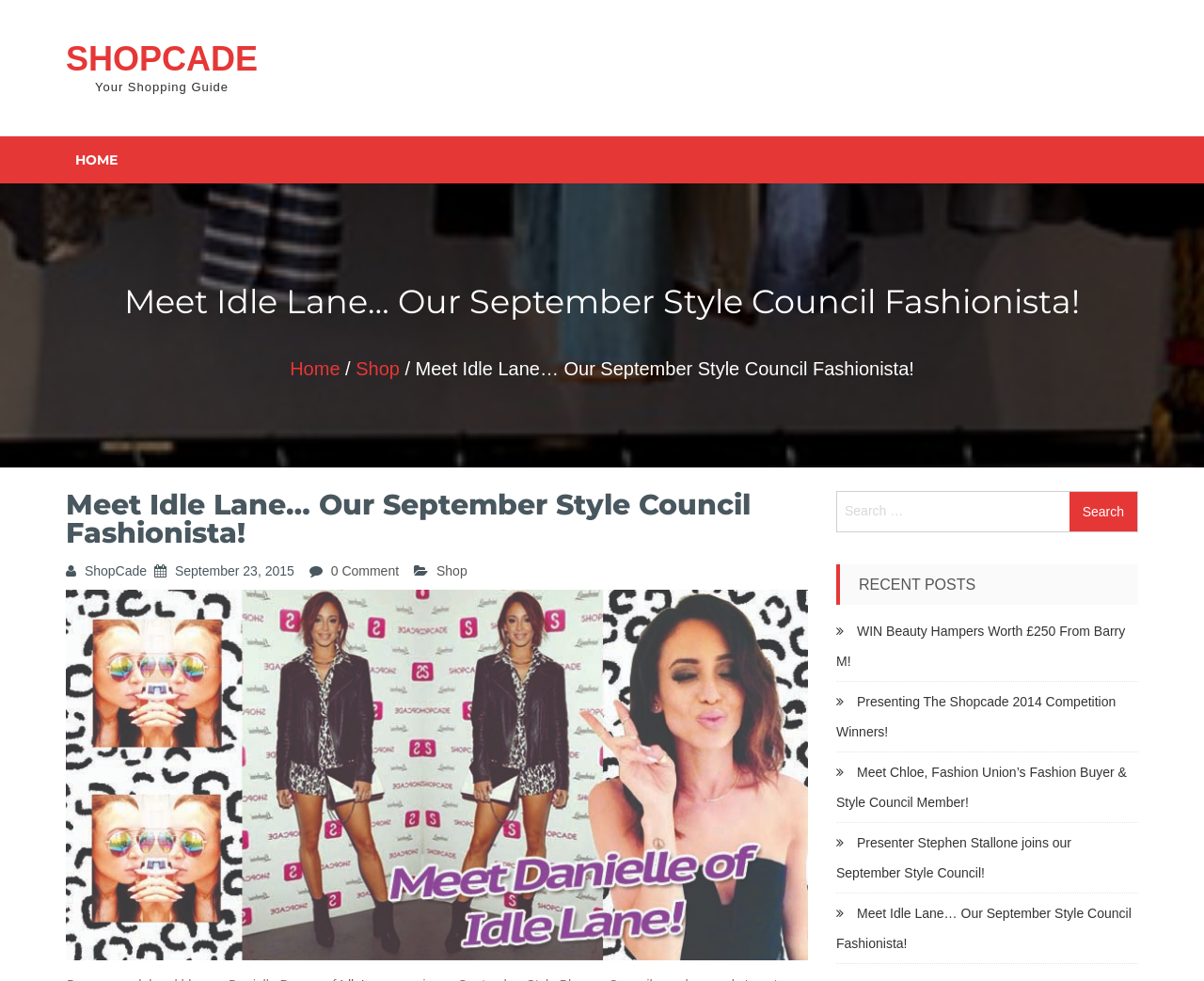Identify the bounding box coordinates for the element you need to click to achieve the following task: "Search for something". Provide the bounding box coordinates as four float numbers between 0 and 1, in the form [left, top, right, bottom].

[0.695, 0.501, 0.87, 0.539]